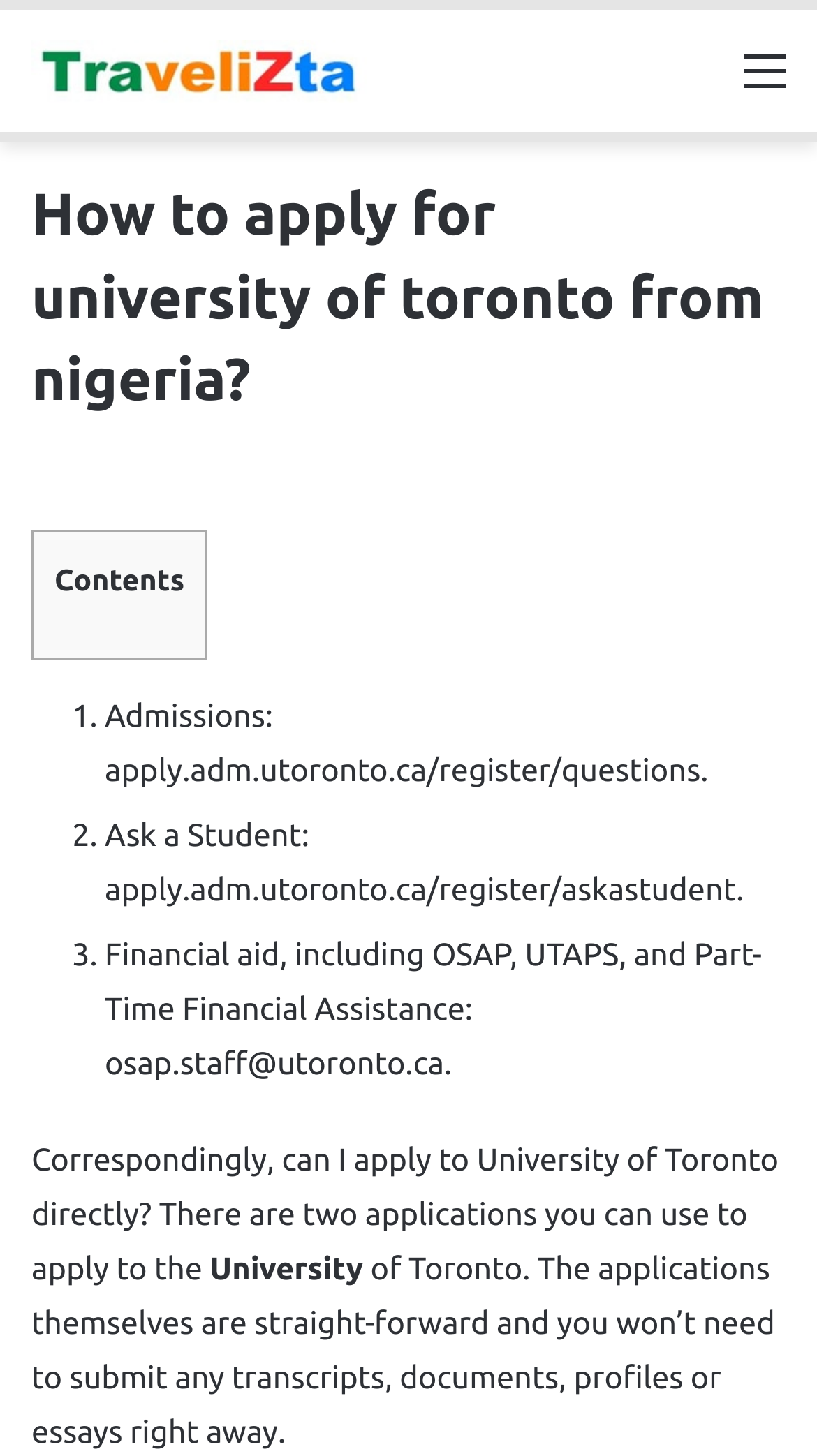Analyze the image and answer the question with as much detail as possible: 
What is the purpose of the 'Ask a Student' link?

The 'Ask a Student' link is mentioned as the second step in the application process. It is likely that this link allows prospective students to ask questions to current students of the University of Toronto, possibly to get more information about the university or the application process.